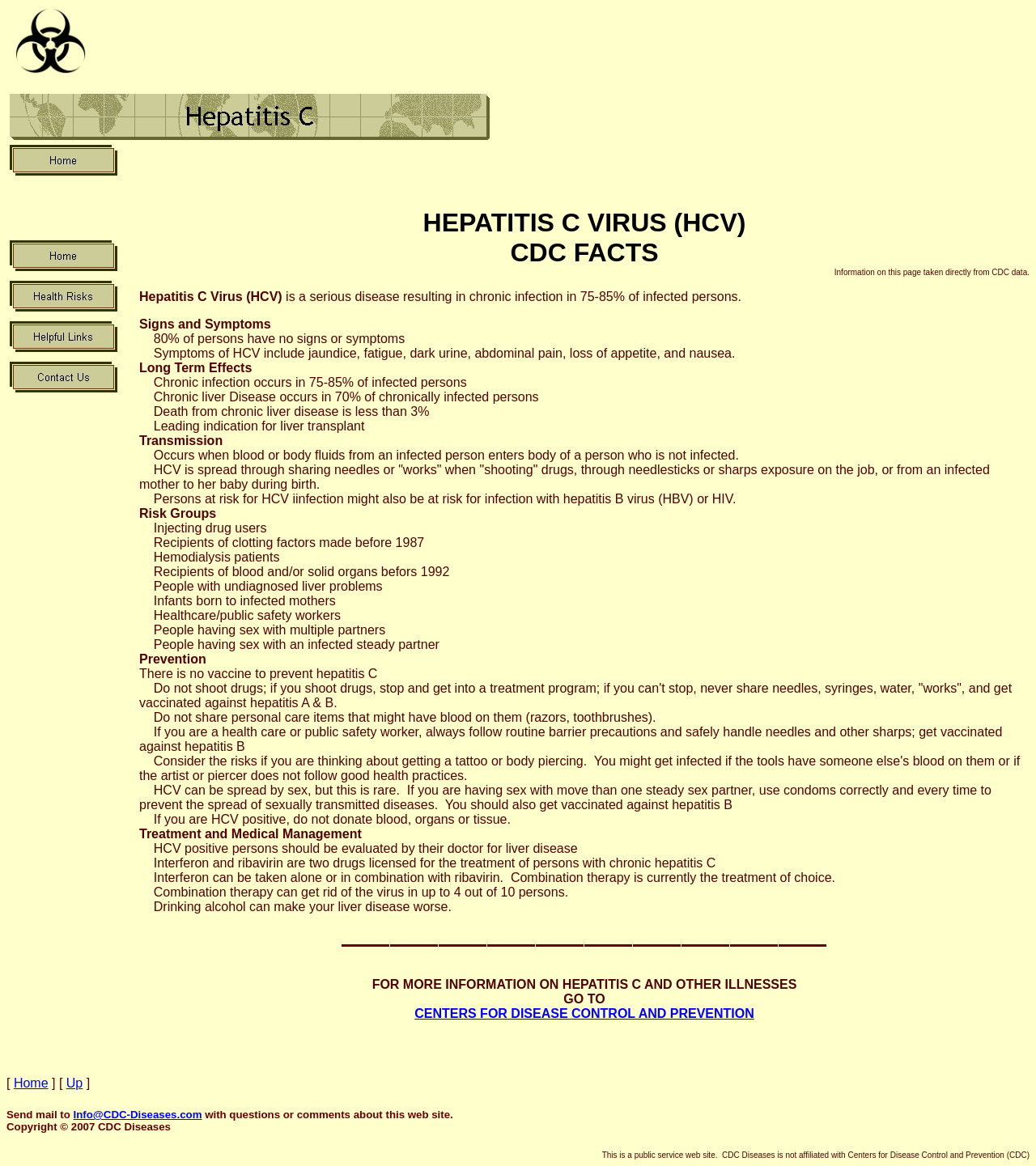Detail the features and information presented on the webpage.

The webpage is titled "CDC Service 3" and appears to be a resource page about Hepatitis C. At the top, there is a layout table with a row containing a cell with a Hepatitis C home link, accompanied by two images. Below this, there is a navigation menu with links to Home, Health Risks, Helpful Links, and Contact Us, each with an associated image.

The main content of the page is a detailed article about Hepatitis C, which includes information on the disease, its signs and symptoms, long-term effects, transmission, risk groups, prevention, treatment, and medical management. The article is divided into sections with headings, including "HEPATITIS C VIRUS (HCV)" and "CDC FACTS". There is also a horizontal rule separating the main content from a section with a link to the Centers for Disease Control and Prevention (CDC) for more information.

At the bottom of the page, there is a footer section with a layout table containing a row with a cell that includes links to Home and Up, as well as a copyright notice and a statement about the website being a public service and not affiliated with the CDC.